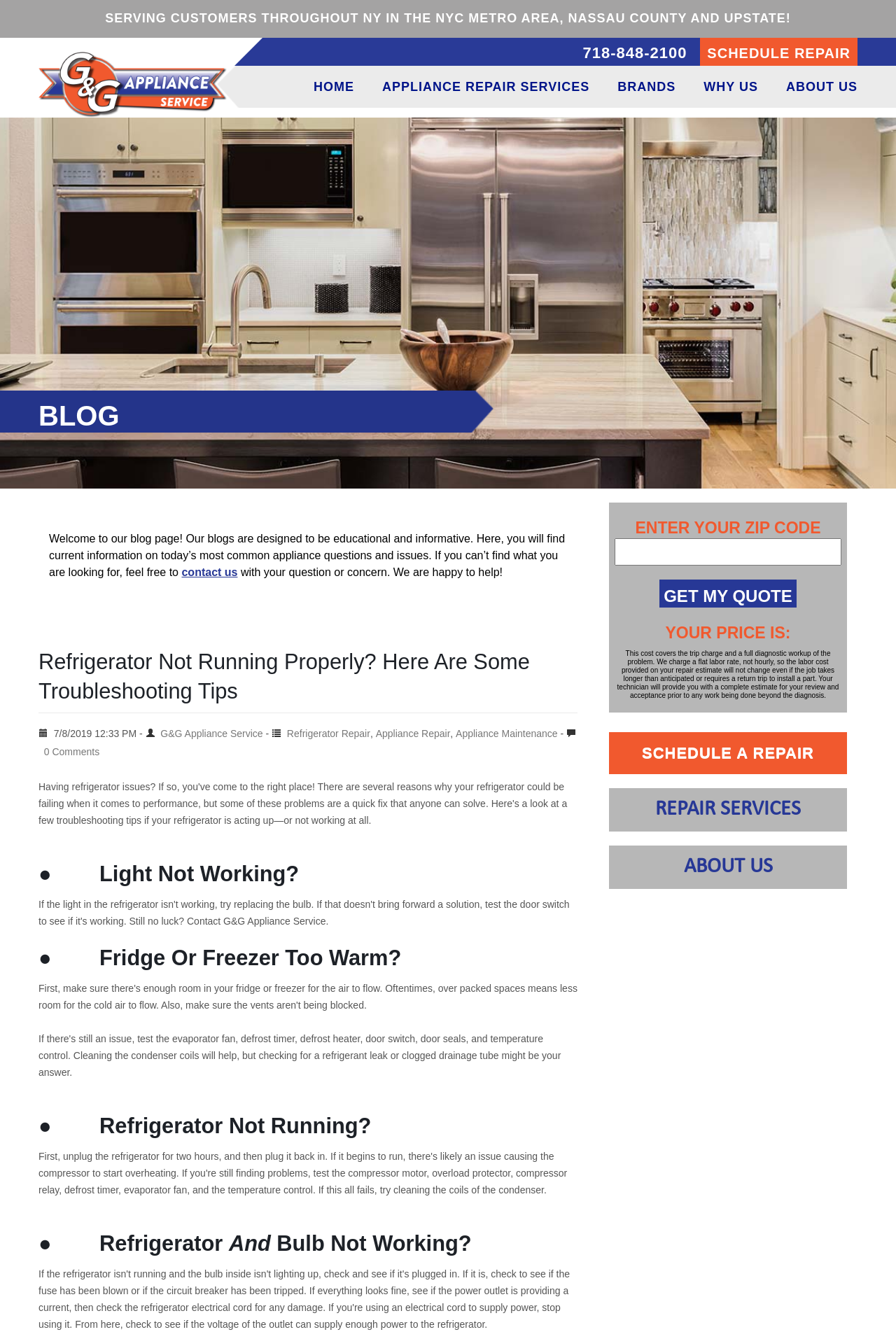Determine the bounding box coordinates for the region that must be clicked to execute the following instruction: "Schedule a repair".

[0.782, 0.028, 0.957, 0.049]